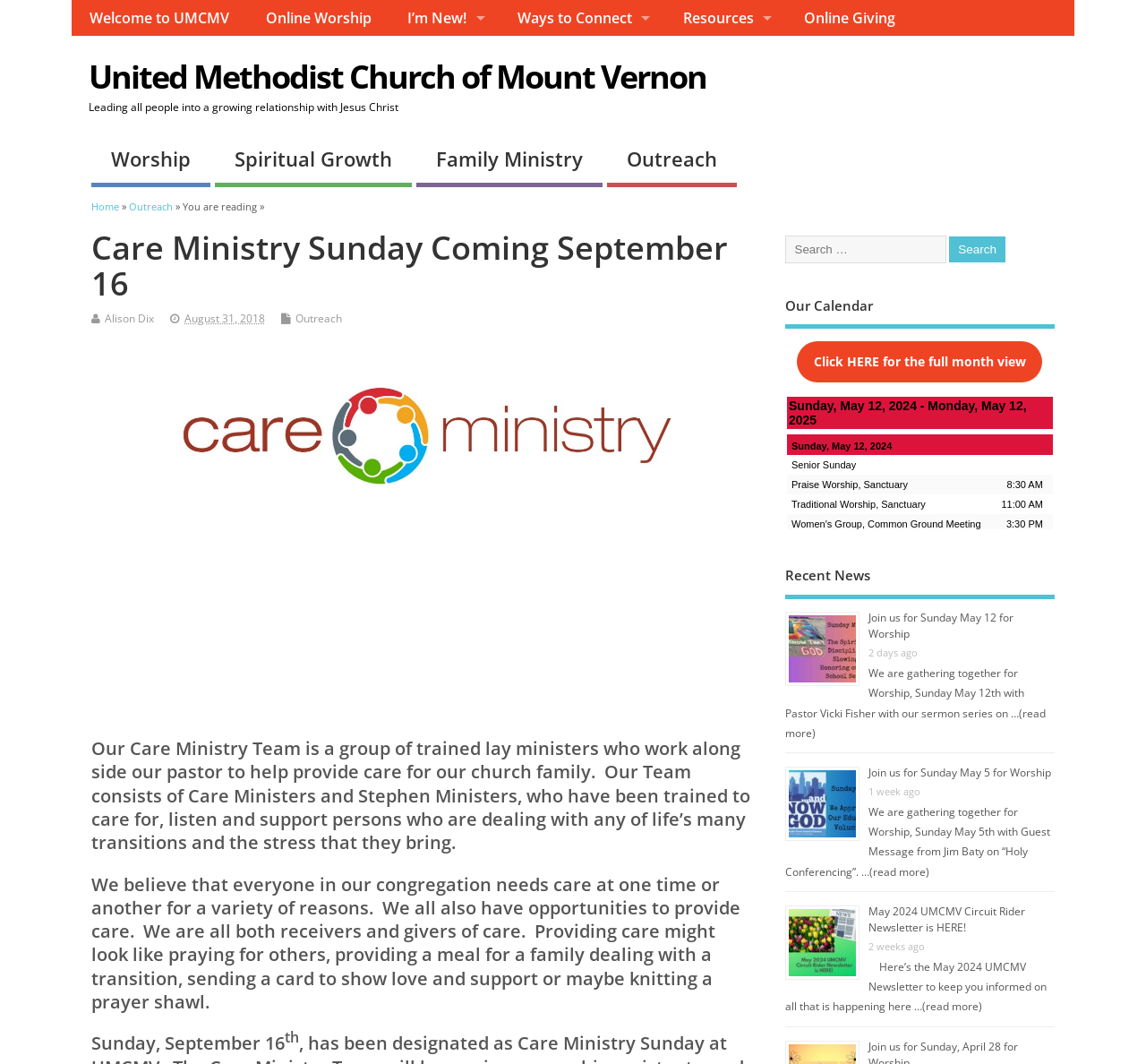Locate the UI element that matches the description name="s" placeholder="Search …" title="Search for:" in the webpage screenshot. Return the bounding box coordinates in the format (top-left x, top-left y, bottom-right x, bottom-right y), with values ranging from 0 to 1.

[0.685, 0.222, 0.826, 0.247]